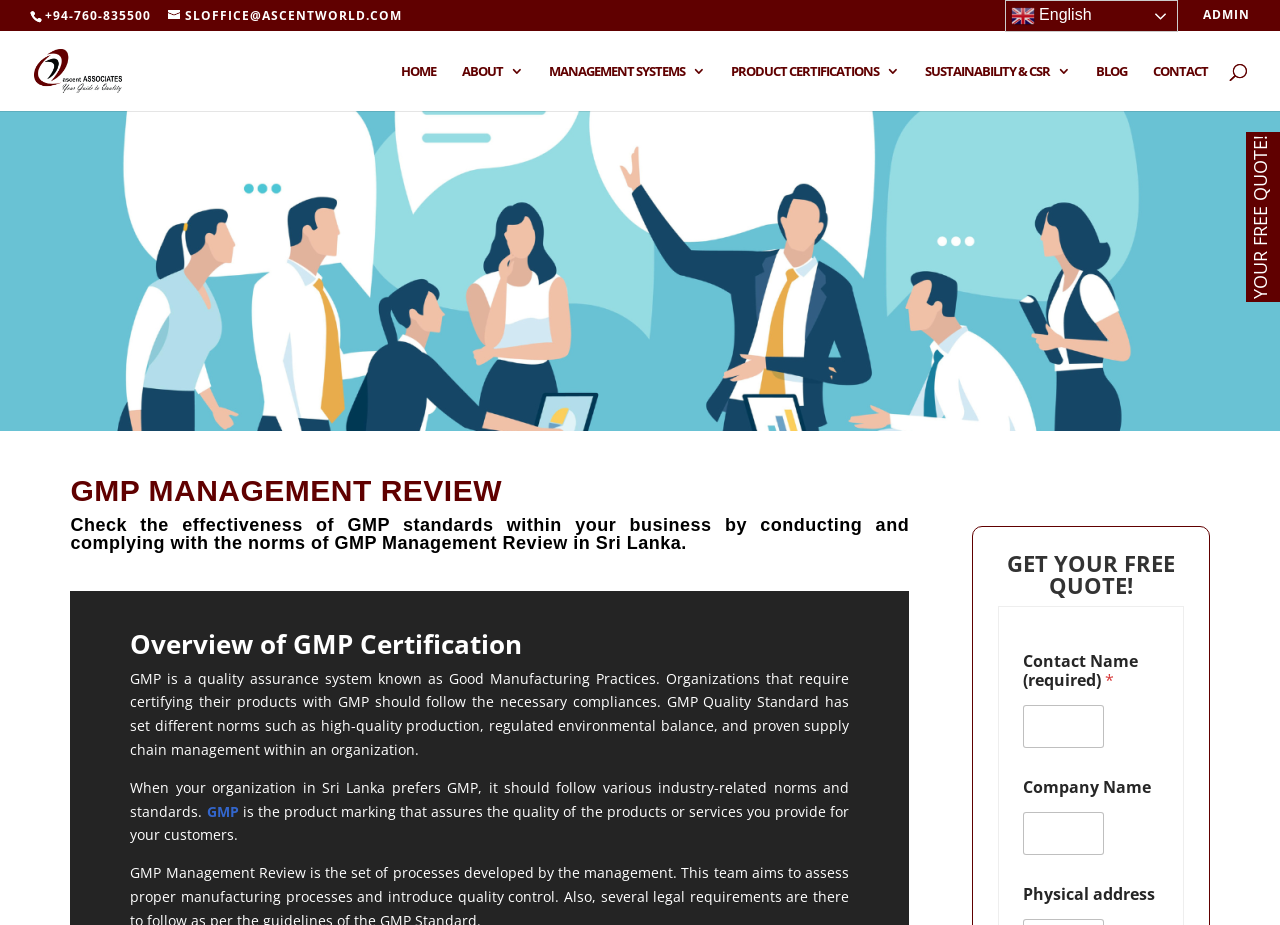Identify the bounding box coordinates of the part that should be clicked to carry out this instruction: "Search for something".

[0.053, 0.033, 0.953, 0.035]